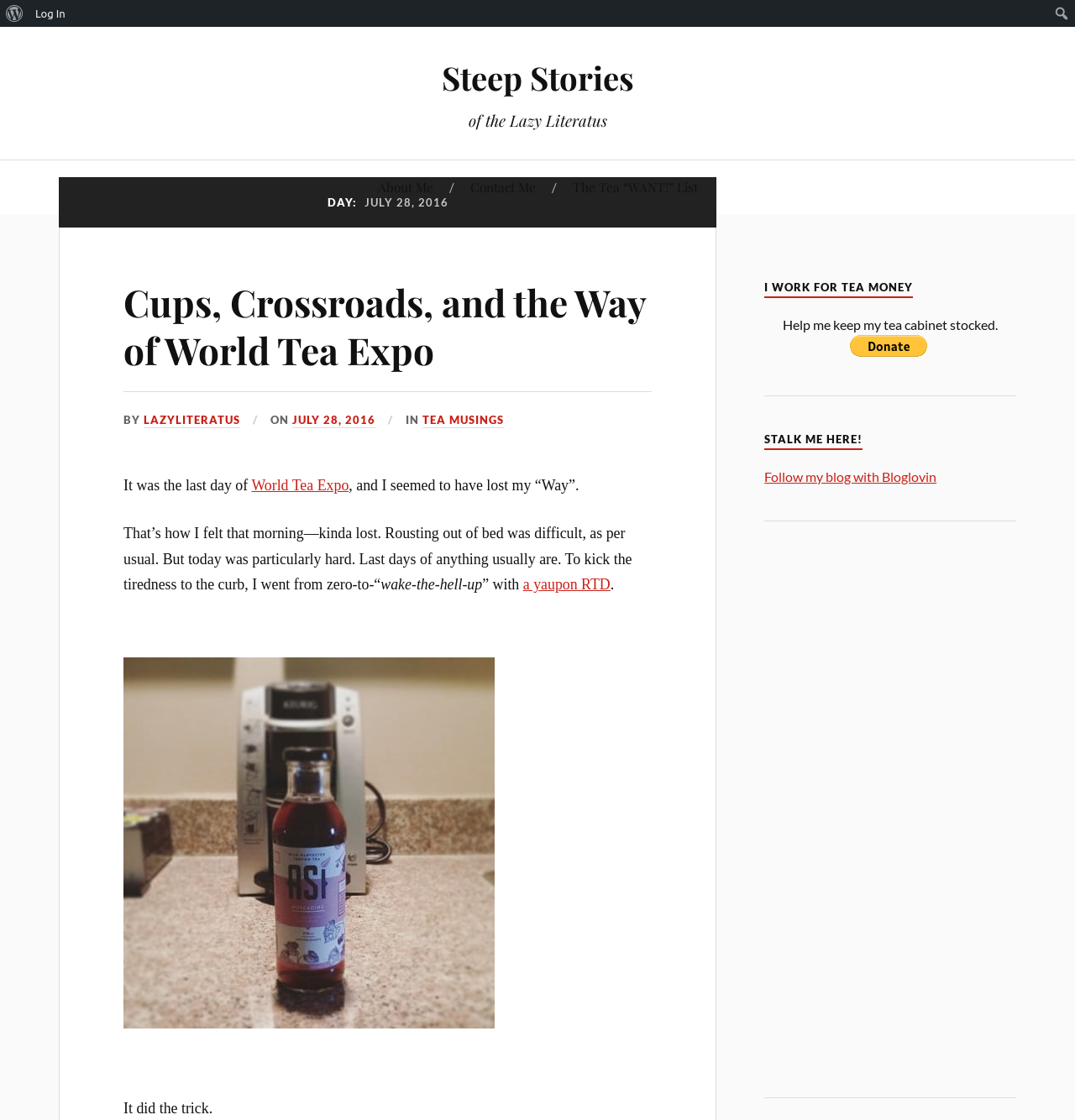What is the image below the blog post about?
Could you answer the question with a detailed and thorough explanation?

The image below the blog post is described as 'Asi Muscadine' which suggests that it is a picture related to tea or the World Tea Expo.